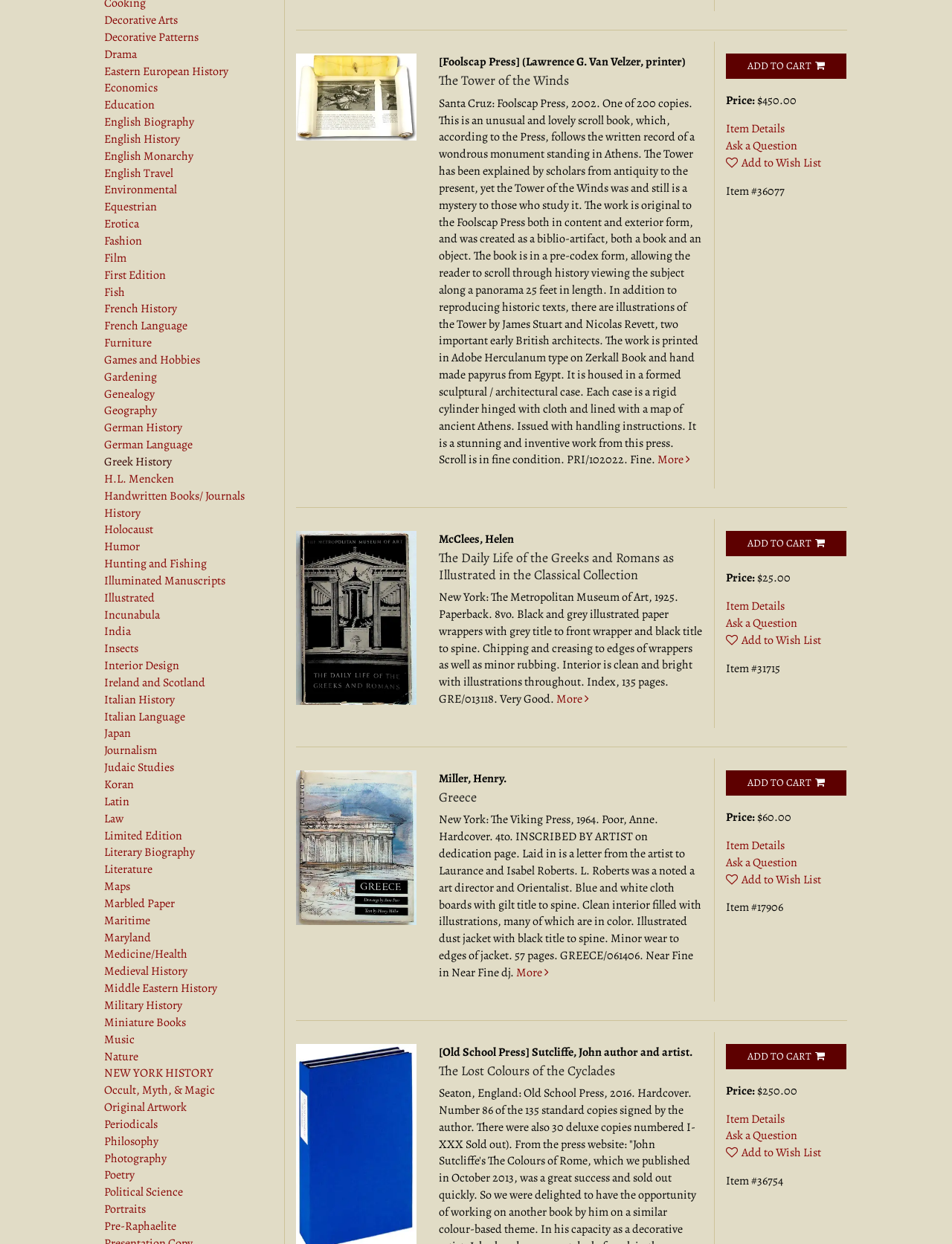Kindly respond to the following question with a single word or a brief phrase: 
What is the bounding box coordinate of the image of 'The Tower of the Winds'?

[0.311, 0.043, 0.438, 0.113]